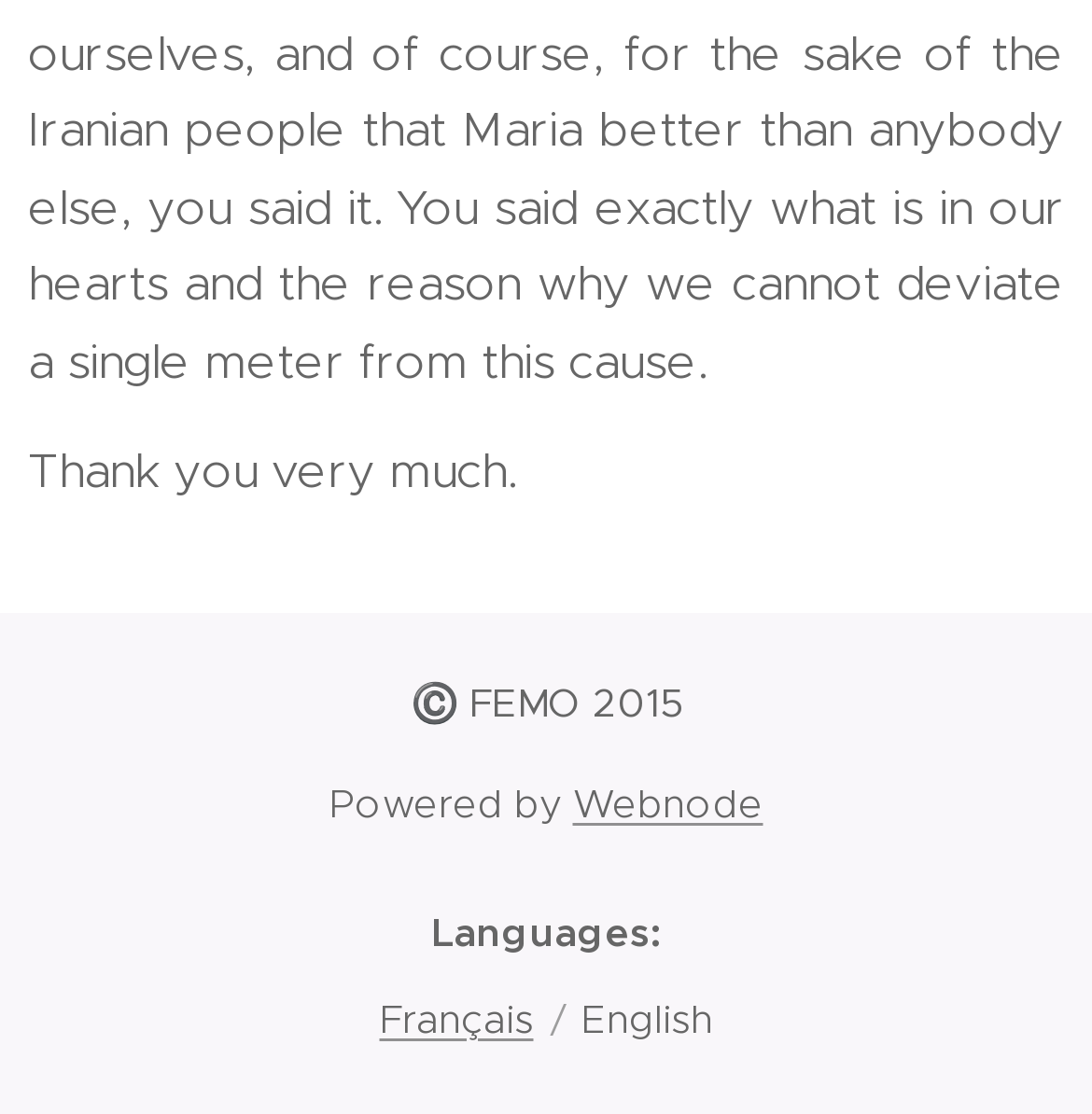Please determine the bounding box coordinates for the UI element described here. Use the format (top-left x, top-left y, bottom-right x, bottom-right y) with values bounded between 0 and 1: Français

[0.347, 0.892, 0.488, 0.937]